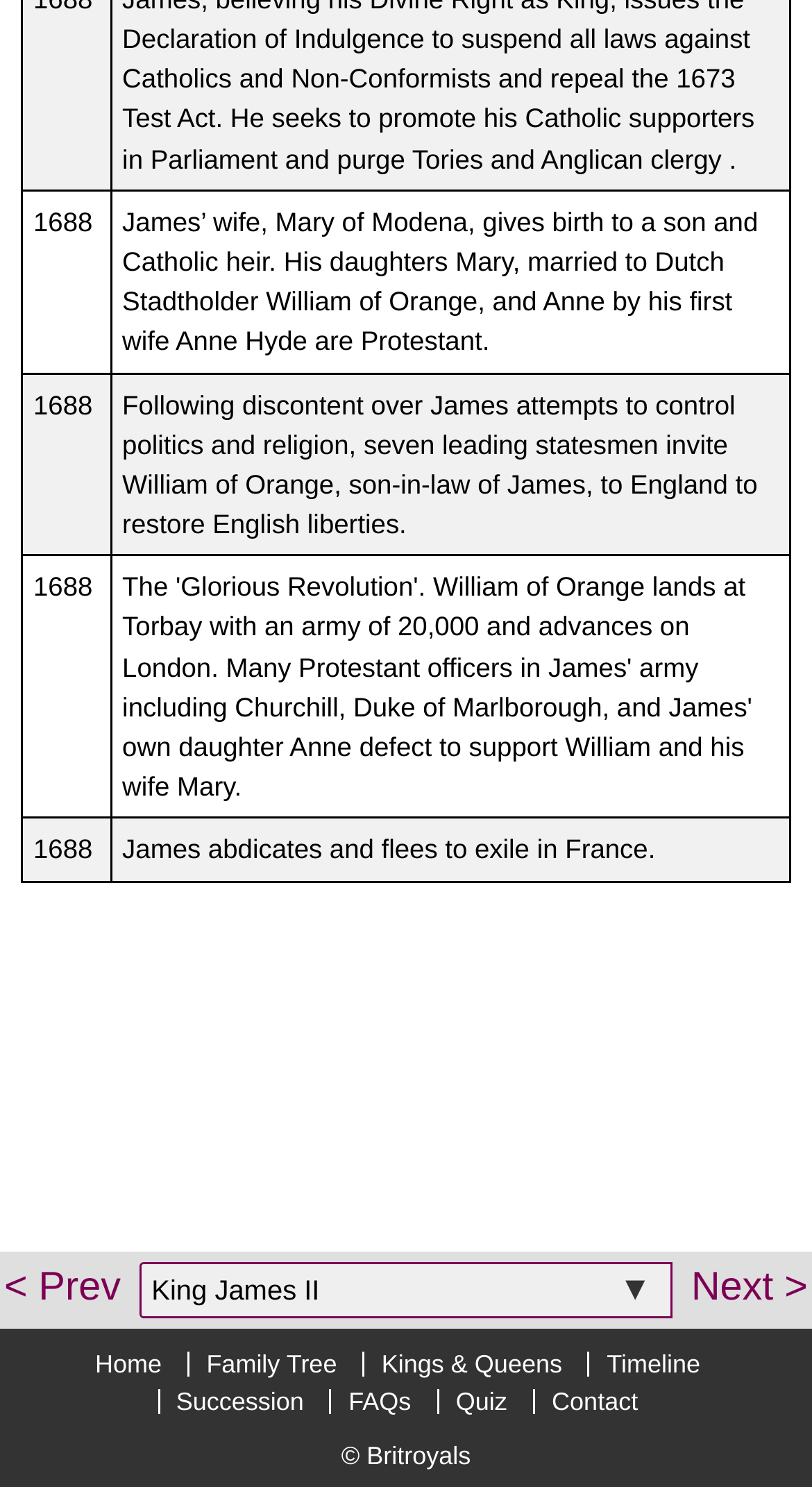How many rows are there in the main content area?
Give a comprehensive and detailed explanation for the question.

The main content area of the webpage contains four rows, each with a gridcell containing a year and a description of an event.